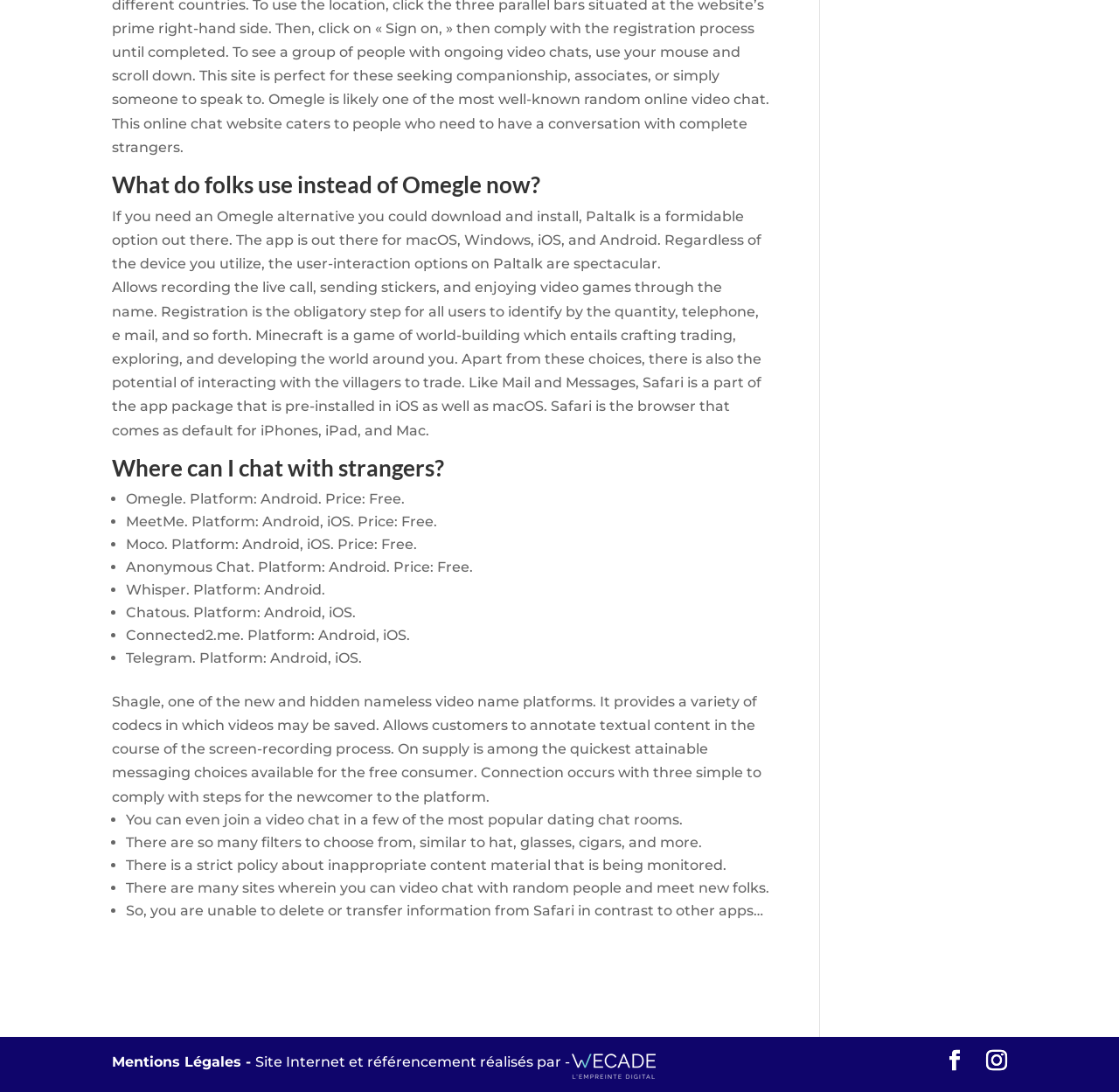What is the policy about content on the platform?
Answer the question with a single word or phrase by looking at the picture.

strict policy about inappropriate content